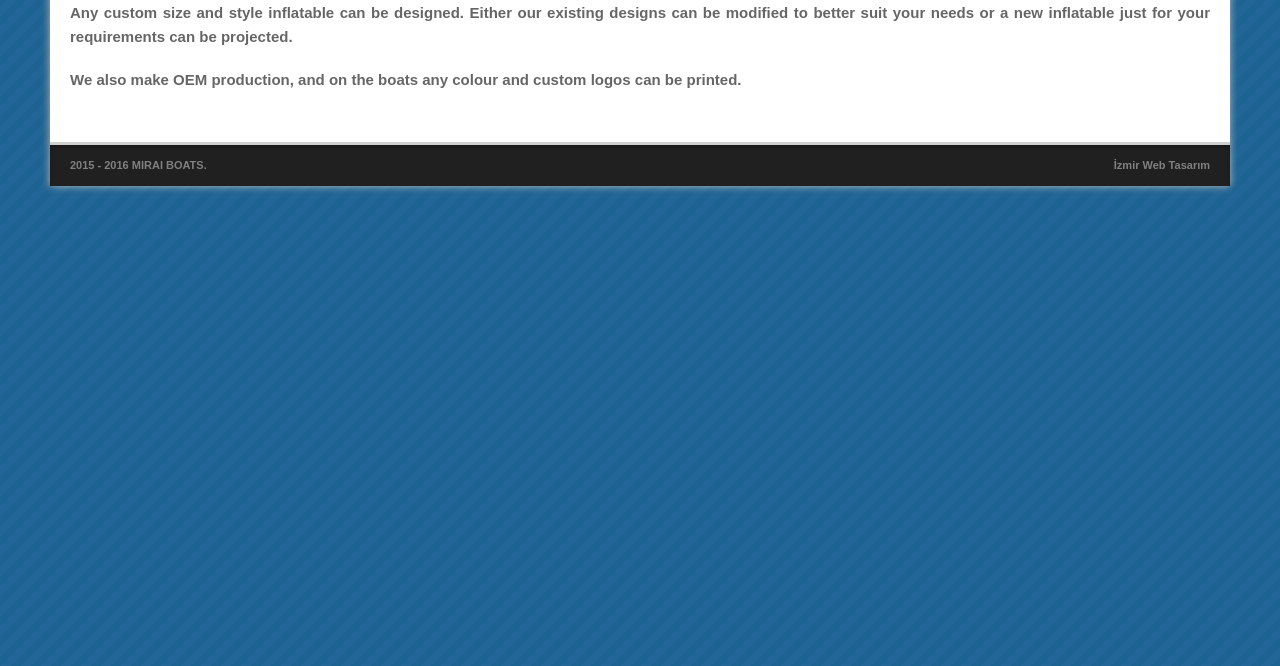Using the description "İzmir Web Tasarım", predict the bounding box of the relevant HTML element.

[0.87, 0.238, 0.945, 0.256]